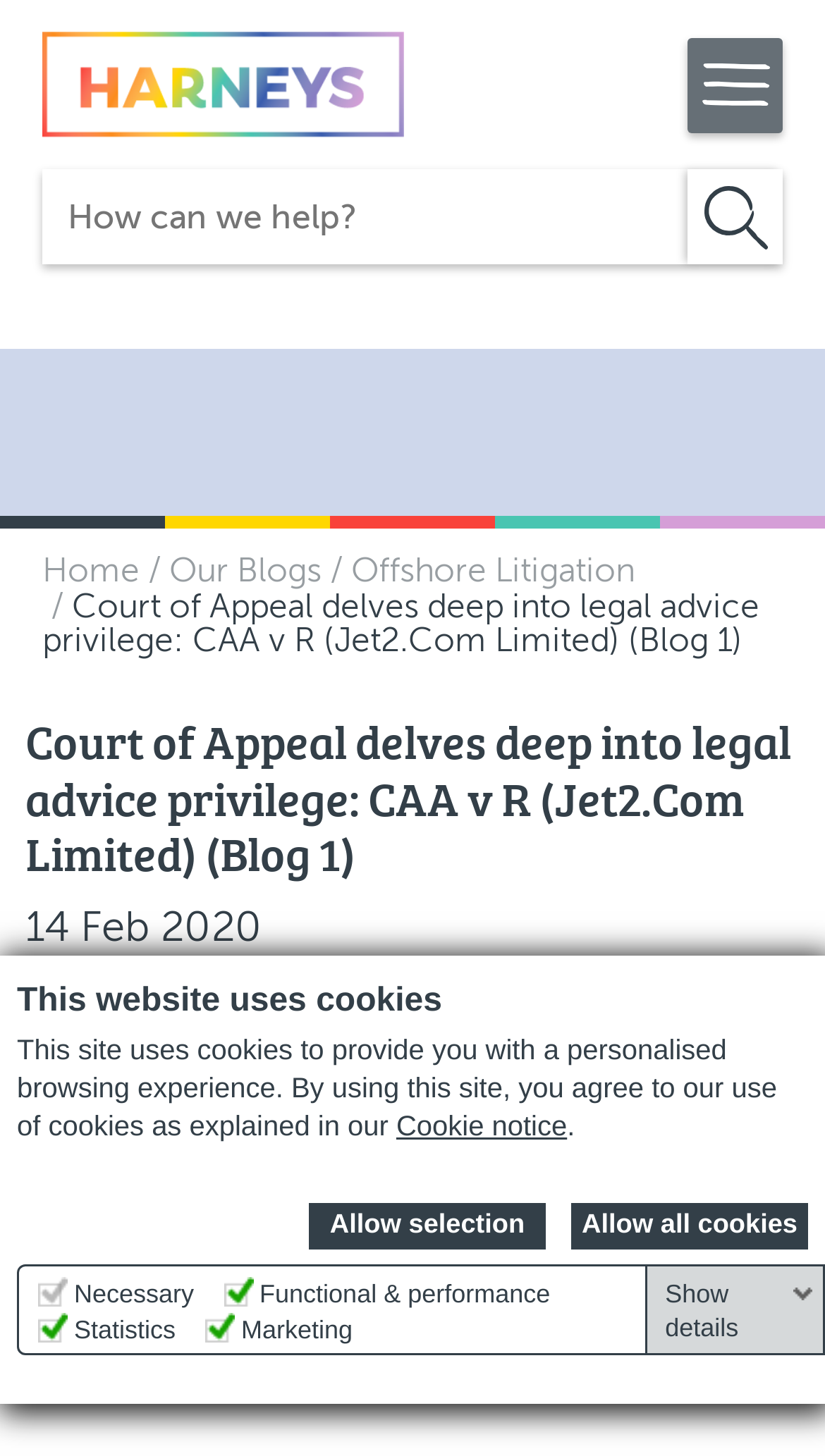Using the information shown in the image, answer the question with as much detail as possible: What is the purpose of the checkboxes in the cookie notice?

I inferred this answer by examining the cookie notice section, which contains checkboxes labeled 'Necessary', 'Functional & performance', 'Statistics', and 'Marketing'. These checkboxes are likely used to allow users to select their cookie preferences, such as which types of cookies they want to allow or block.